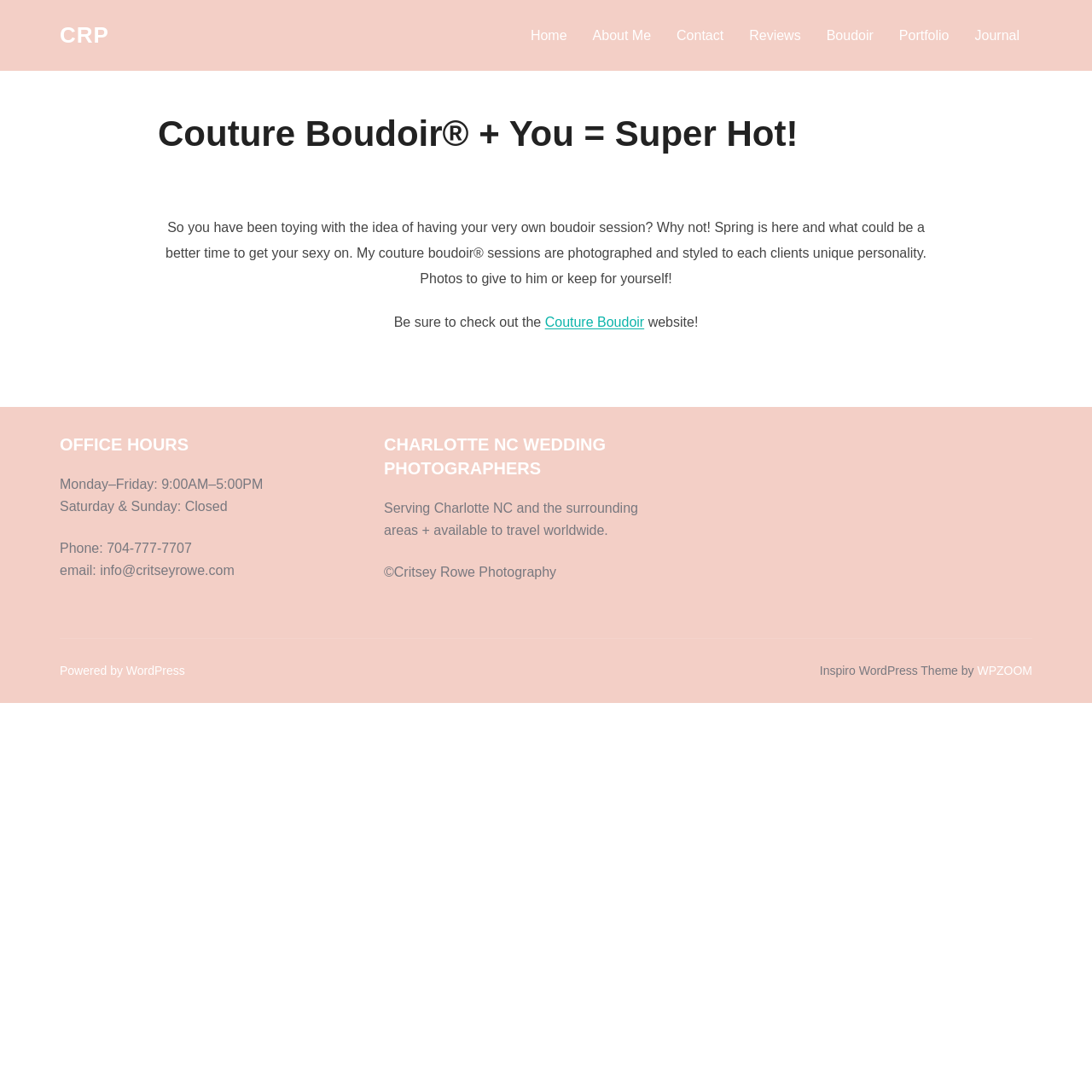What is the phone number of the photographer?
Your answer should be a single word or phrase derived from the screenshot.

704-777-7707